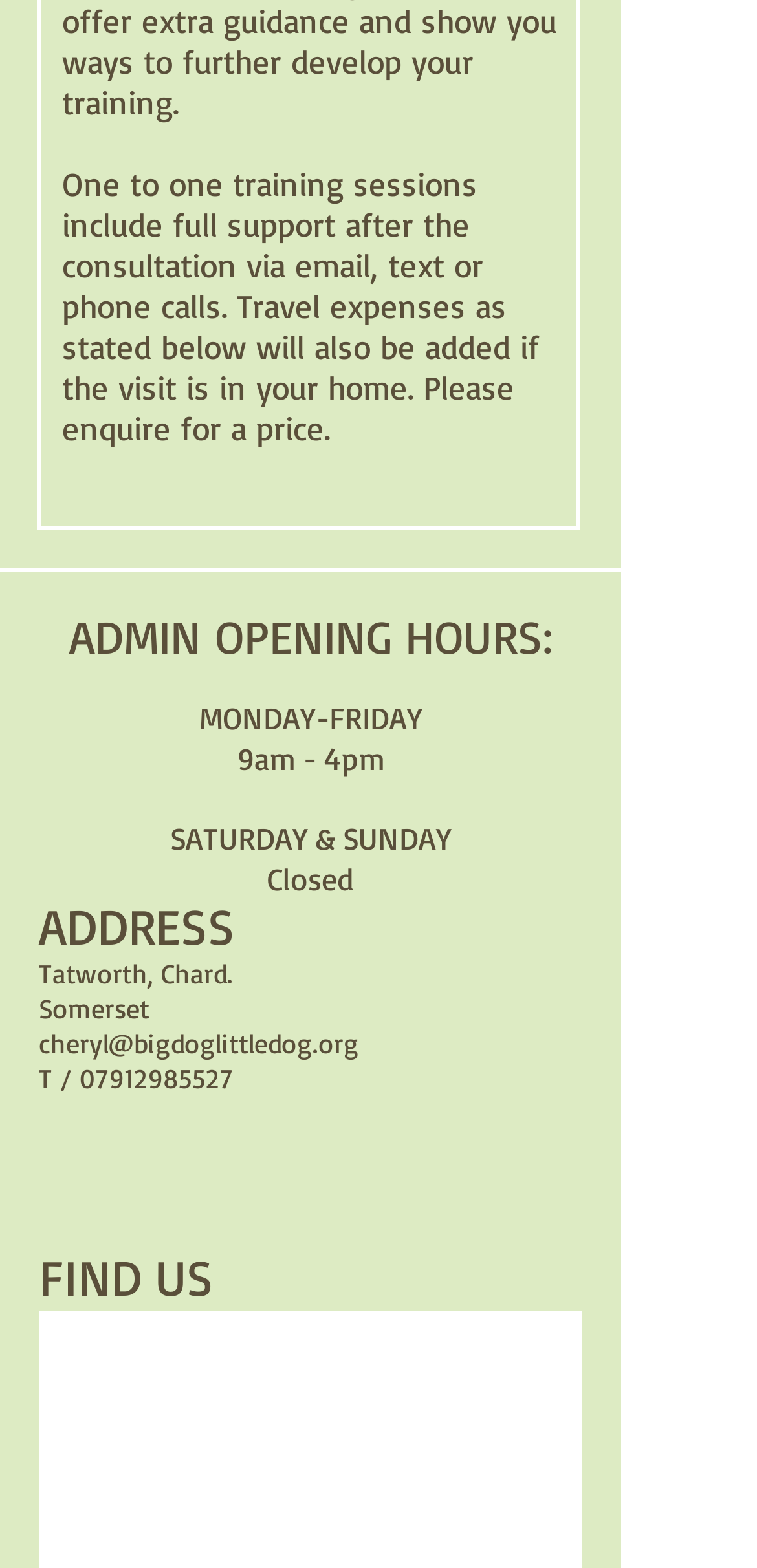What is the support method after consultation?
Please provide a detailed answer to the question.

According to the static text at the top of the webpage, one to one training sessions include full support after the consultation via email, text or phone calls.